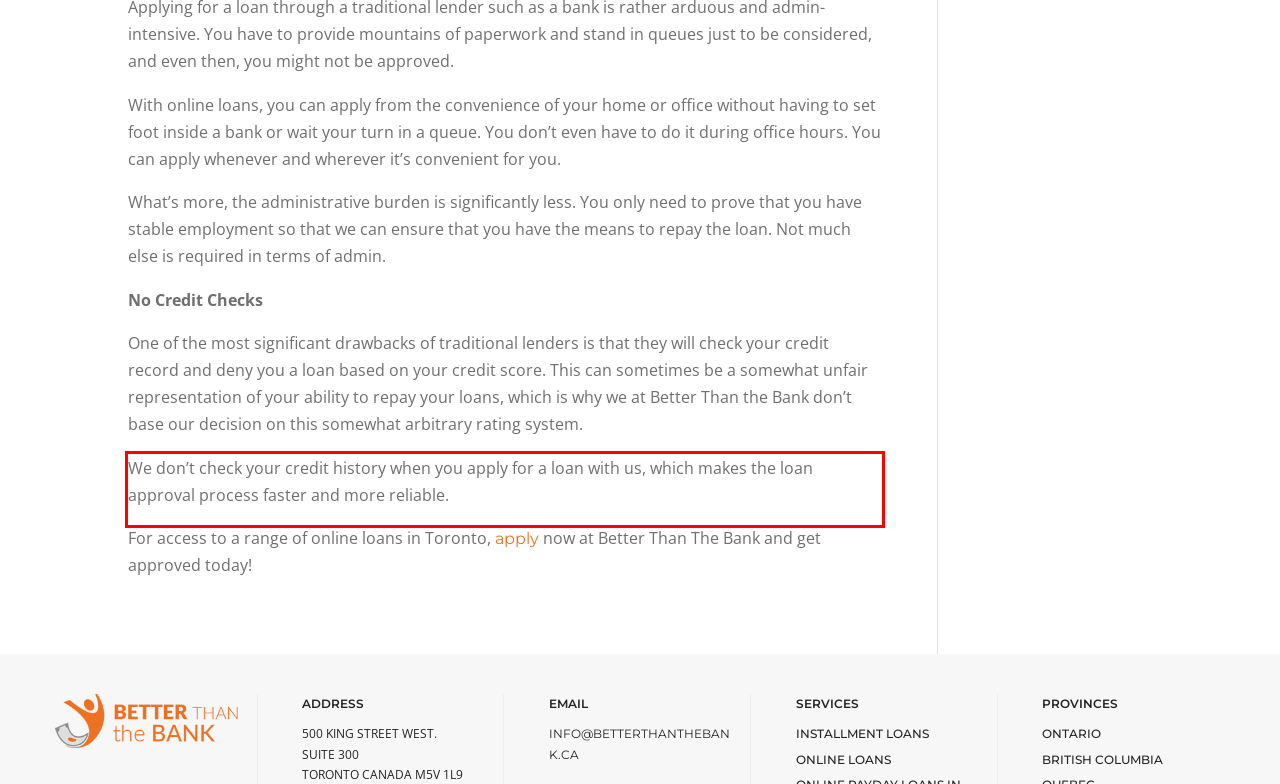Locate the red bounding box in the provided webpage screenshot and use OCR to determine the text content inside it.

We don’t check your credit history when you apply for a loan with us, which makes the loan approval process faster and more reliable.